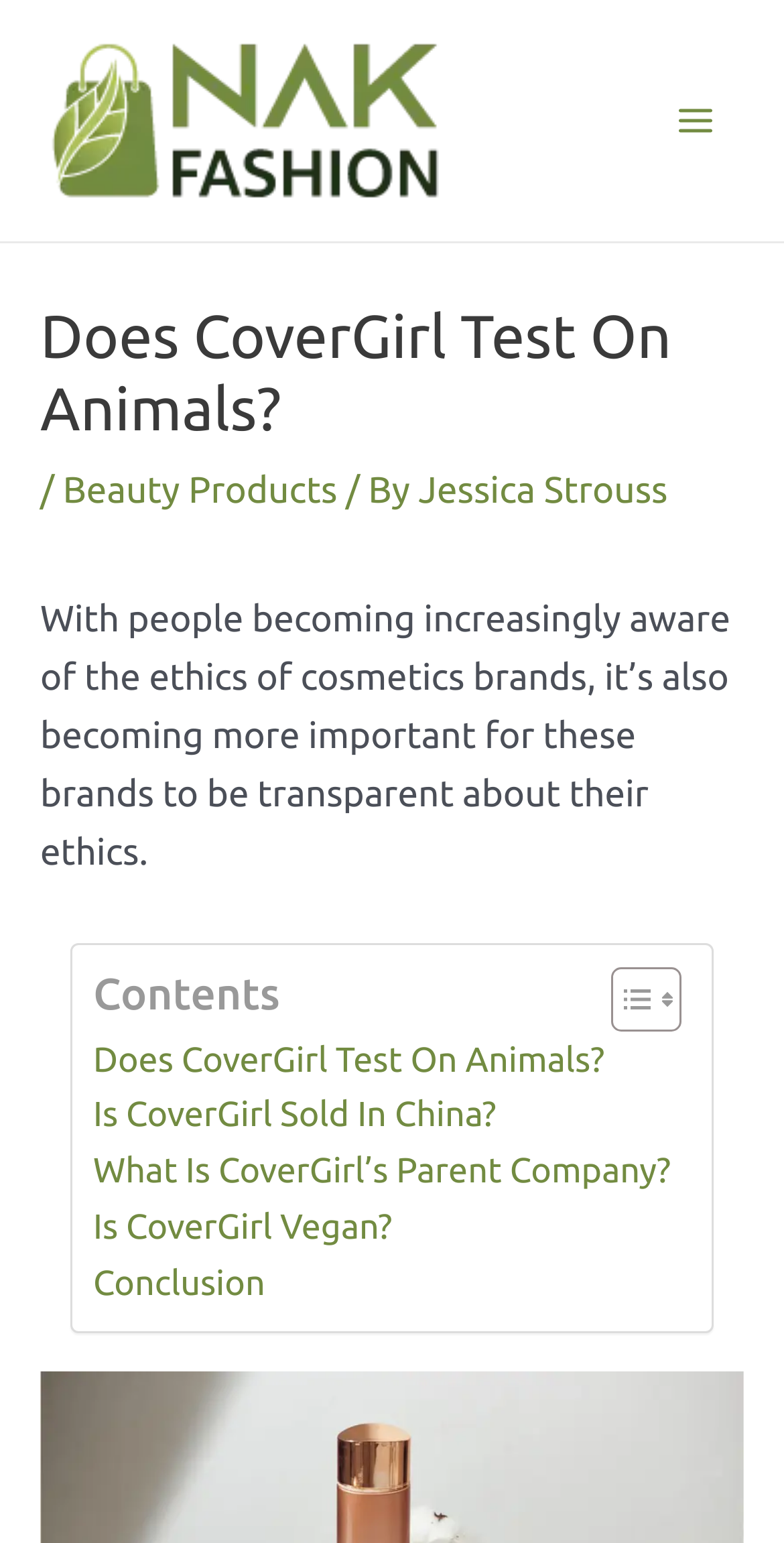What is the topic of the article?
Please provide a comprehensive answer based on the details in the screenshot.

The topic of the article can be inferred from the header section, which asks 'Does CoverGirl Test On Animals?' and the content of the article, which discusses the ethics of cosmetics brands and their transparency about animal testing.